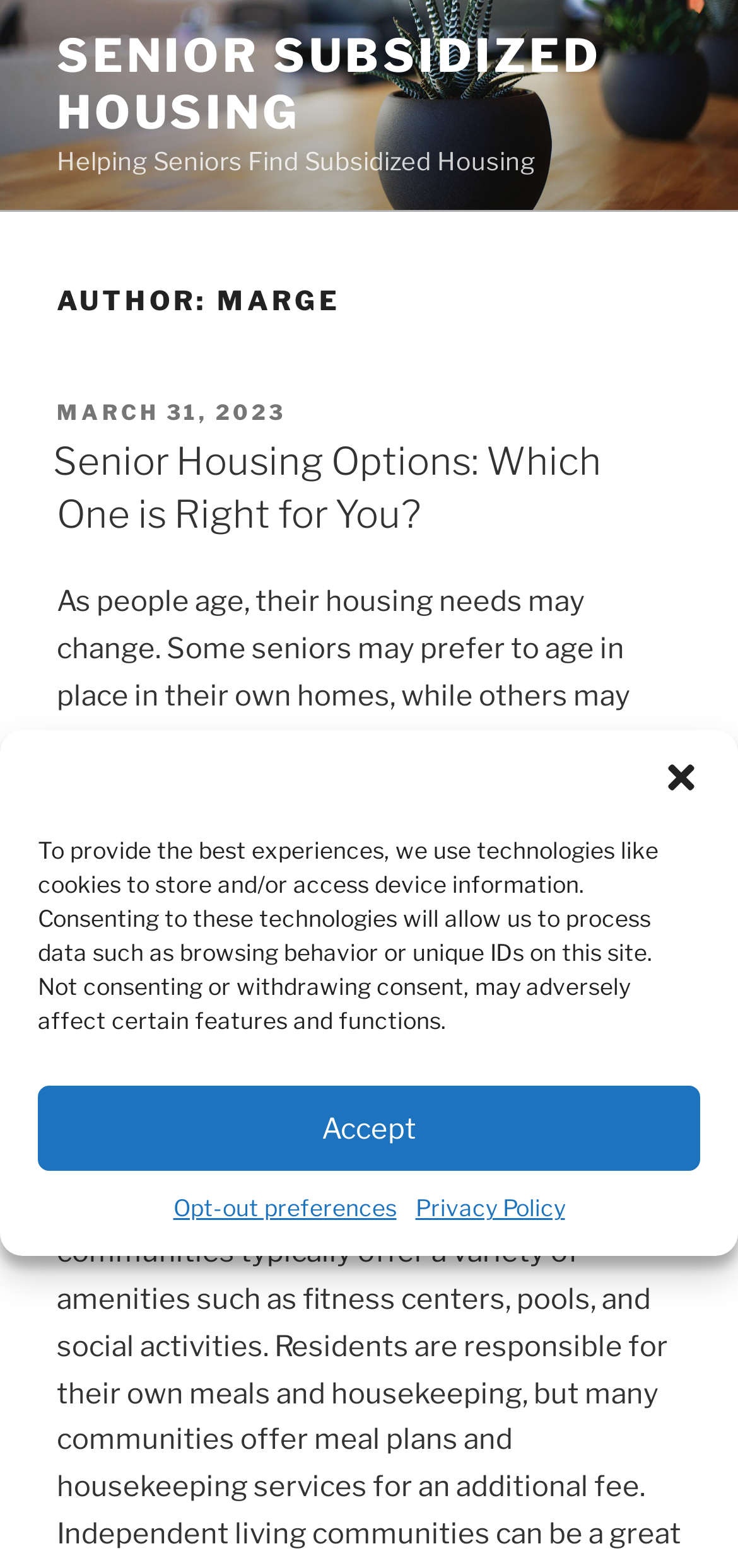Provide a single word or phrase answer to the question: 
What is the author's name?

Marge